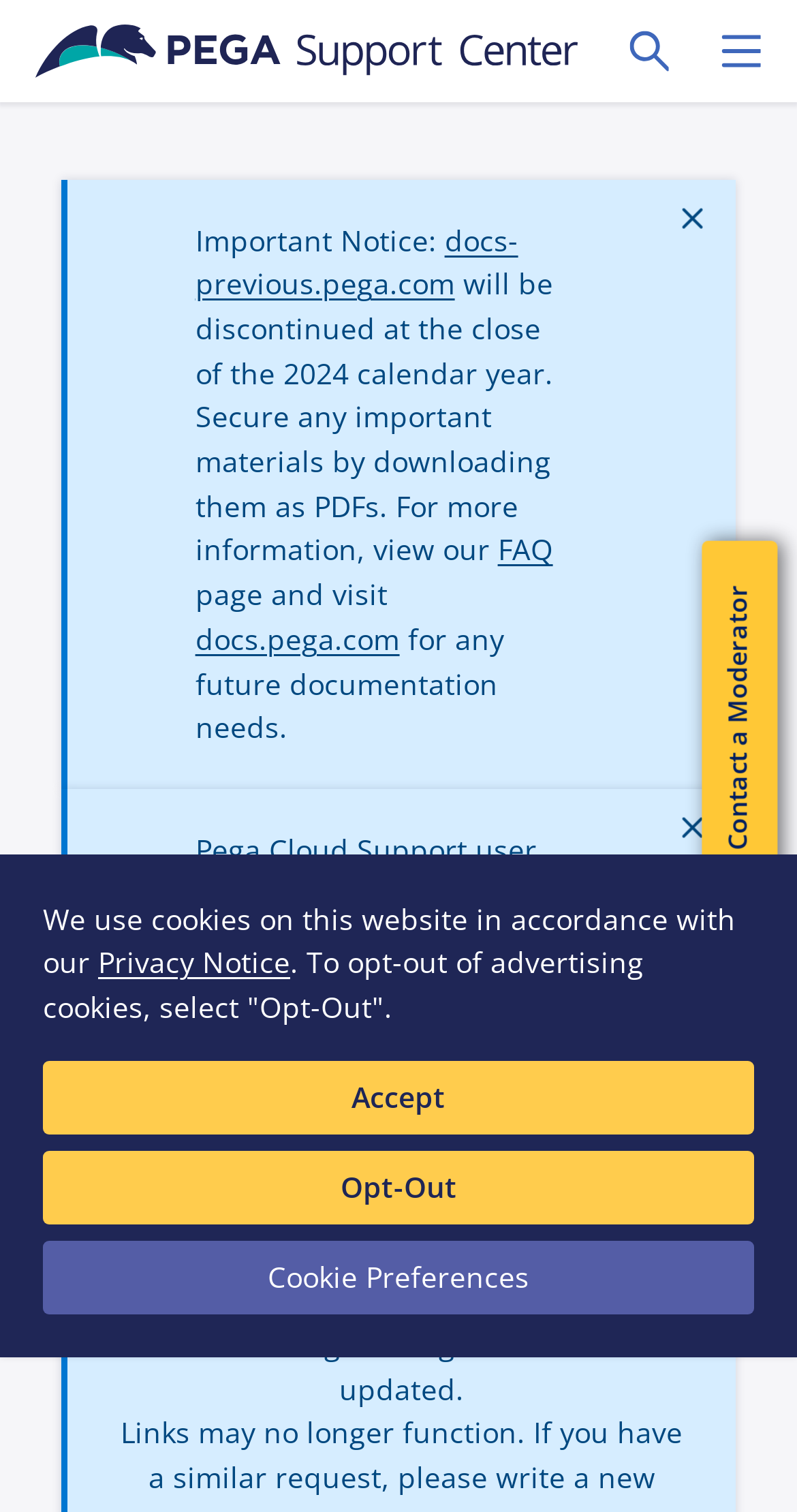Please pinpoint the bounding box coordinates for the region I should click to adhere to this instruction: "View FAQ".

[0.624, 0.351, 0.694, 0.376]